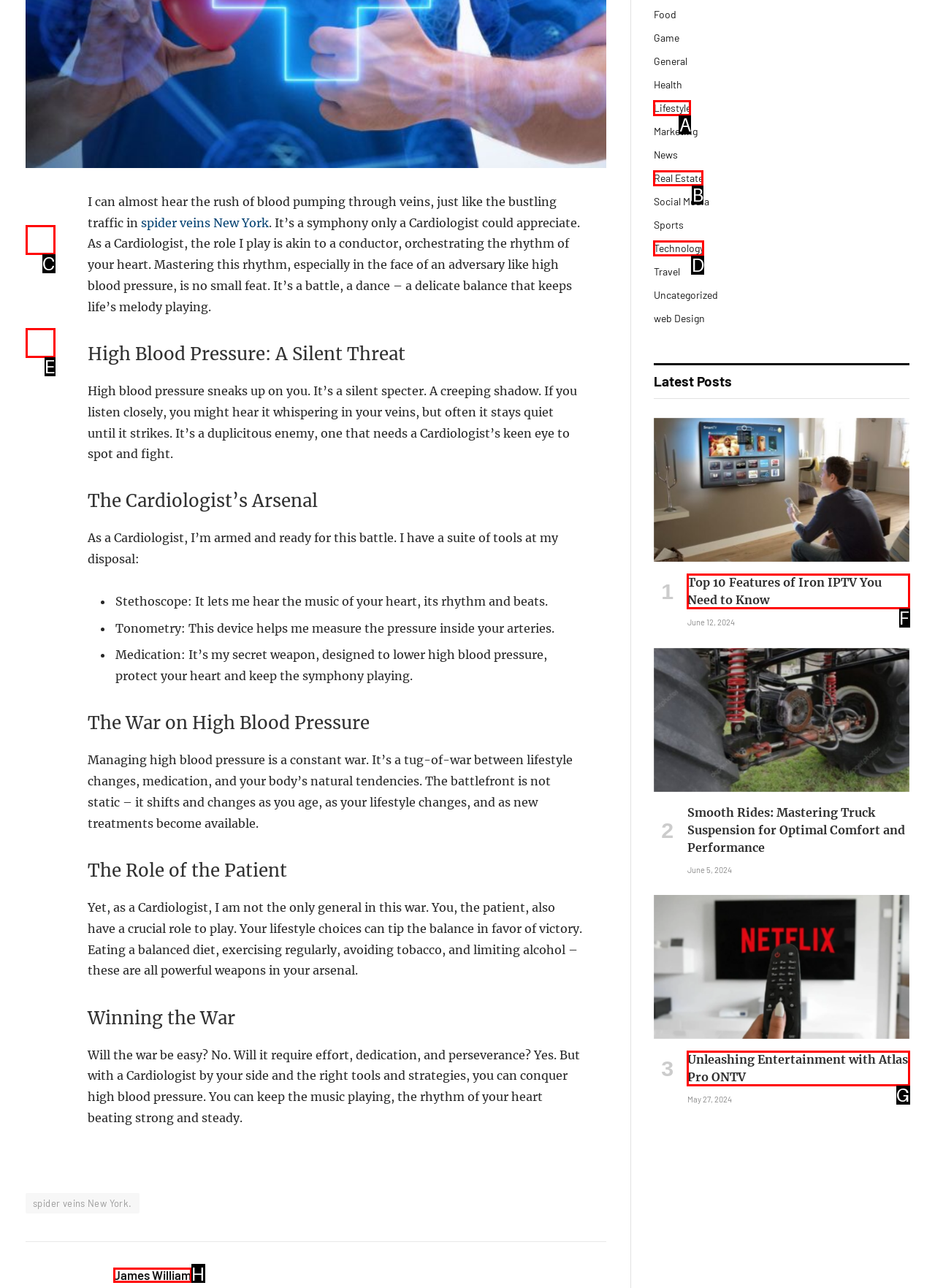Determine which option fits the following description: Facebook
Answer with the corresponding option's letter directly.

C